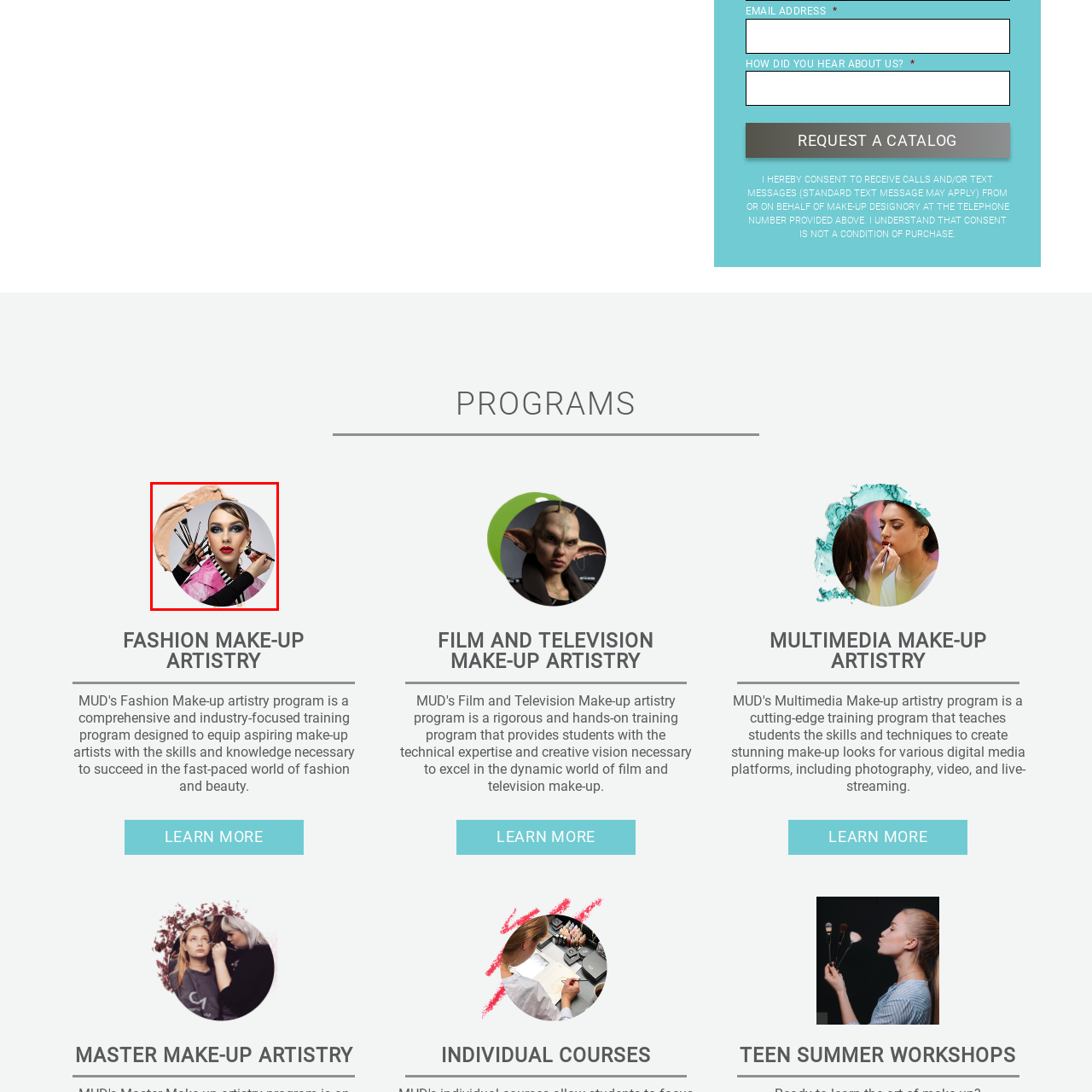Analyze the picture within the red frame, What is the profession of the person with the two hands? 
Provide a one-word or one-phrase response.

Makeup artist